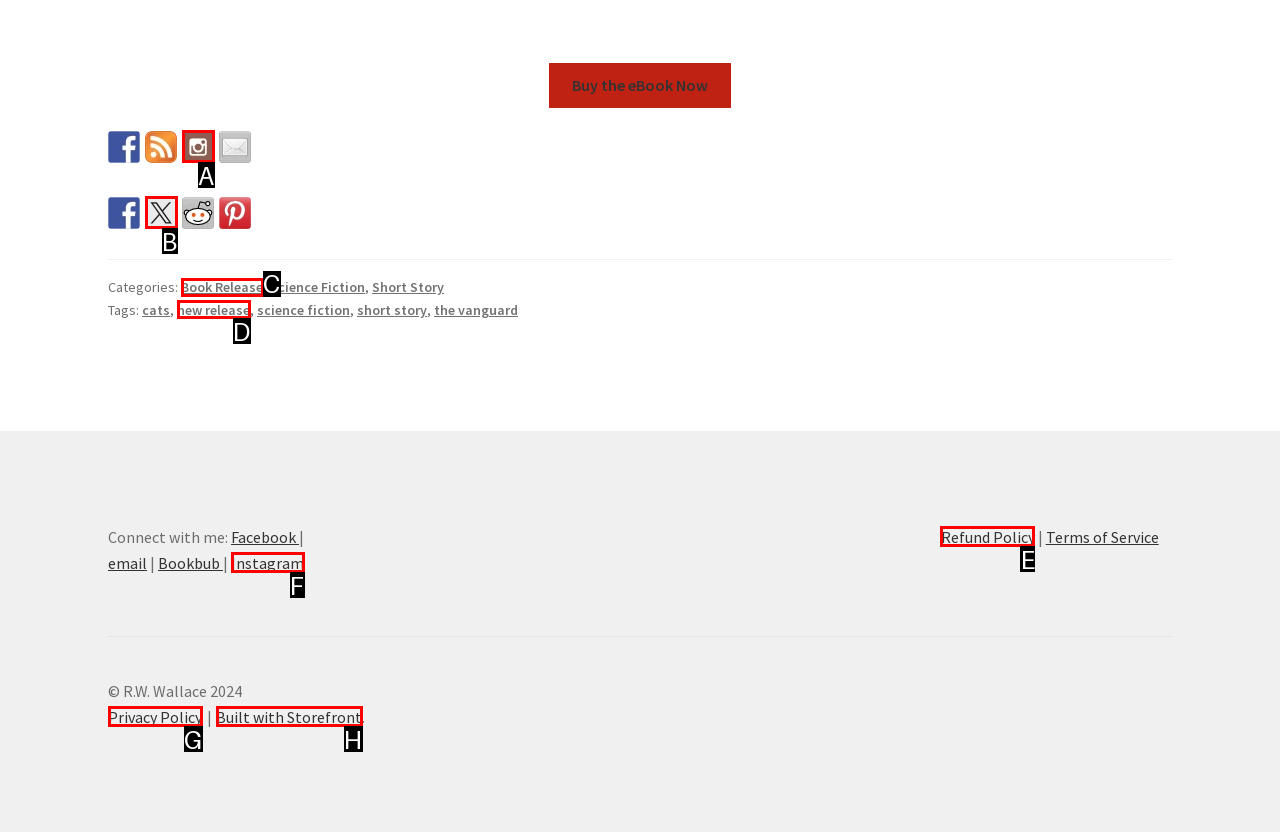Choose the option that best matches the description: new release
Indicate the letter of the matching option directly.

D